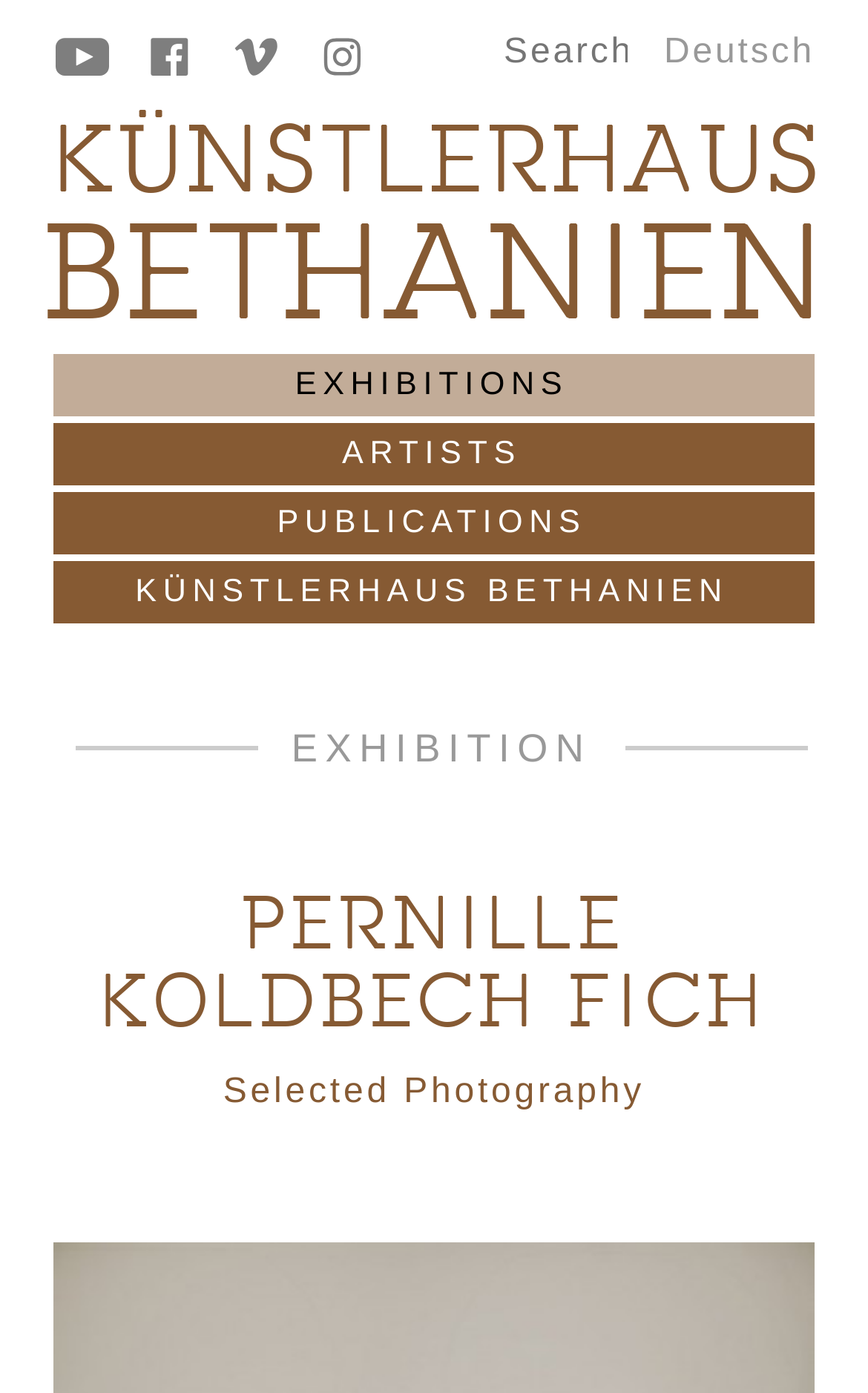Using the element description provided, determine the bounding box coordinates in the format (top-left x, top-left y, bottom-right x, bottom-right y). Ensure that all values are floating point numbers between 0 and 1. Element description: Nanalysis Corp.

None